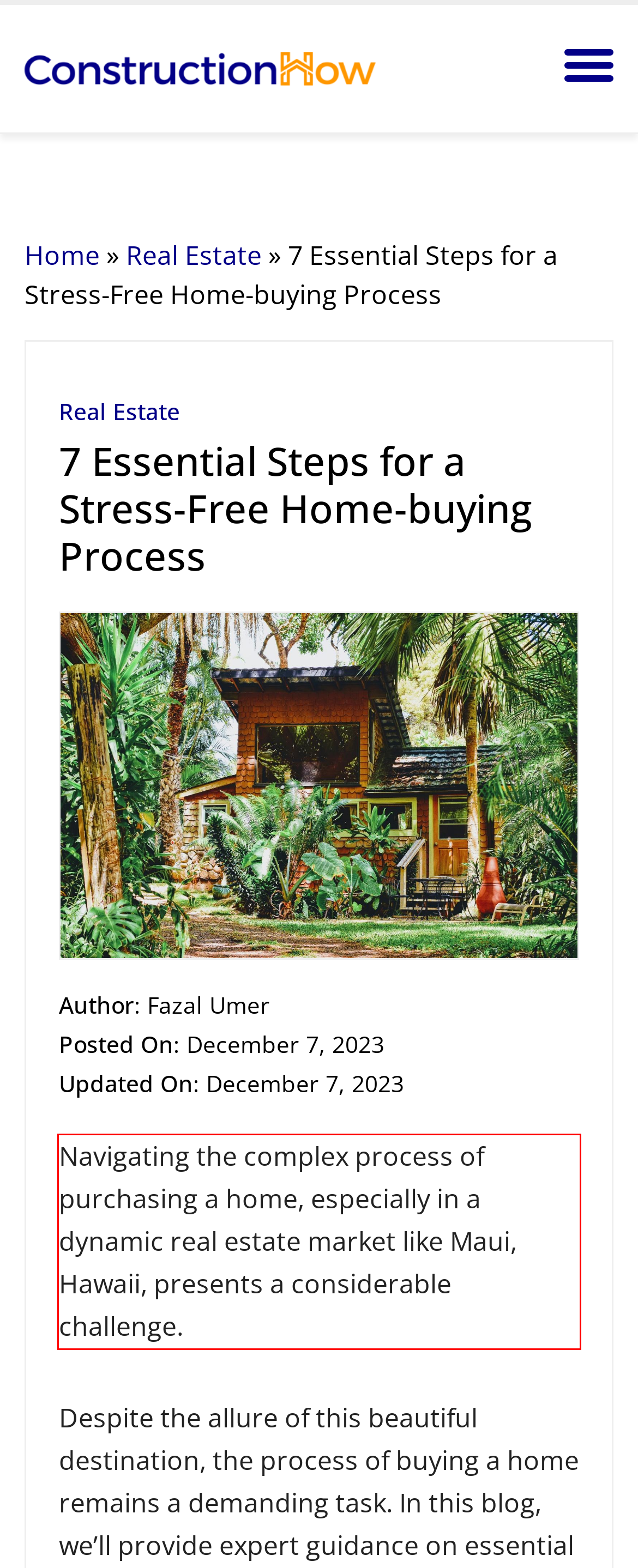Please analyze the screenshot of a webpage and extract the text content within the red bounding box using OCR.

Navigating the complex process of purchasing a home, especially in a dynamic real estate market like Maui, Hawaii, presents a considerable challenge.